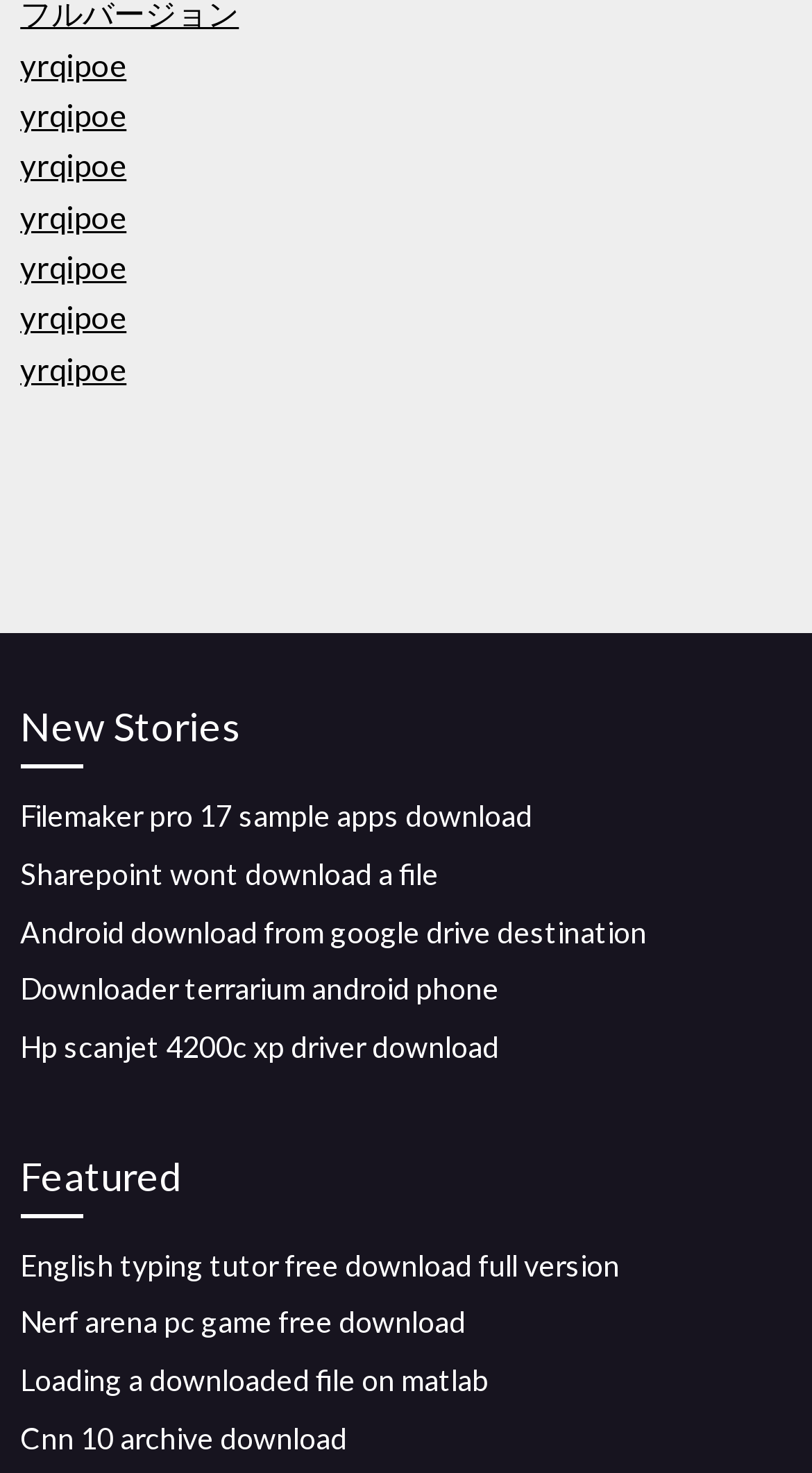What is the category of the link 'English typing tutor free download full version'?
Please use the image to provide an in-depth answer to the question.

The link 'English typing tutor free download full version' is categorized under 'Featured' as it is placed right below the heading 'Featured'.